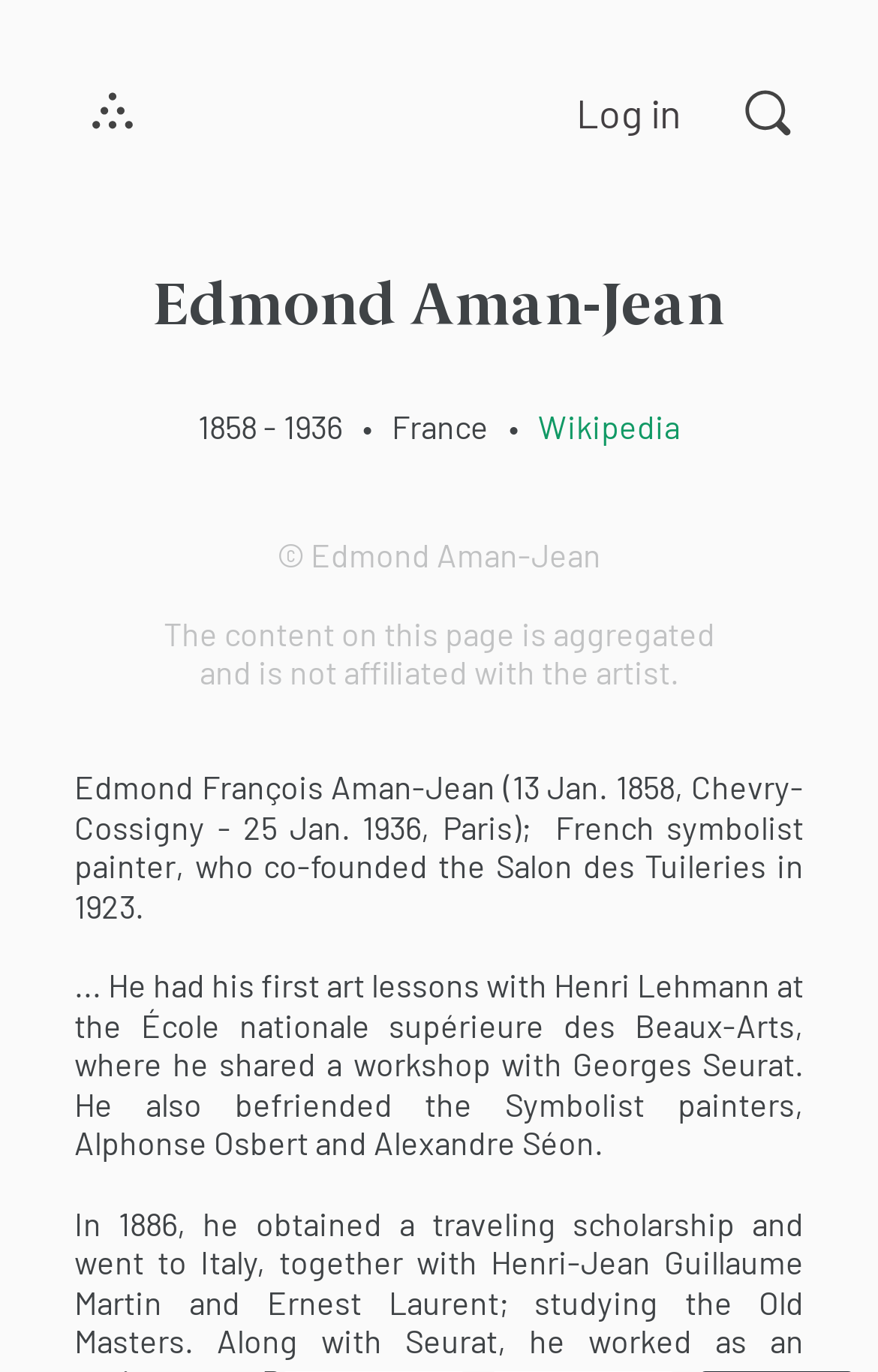From the webpage screenshot, predict the bounding box of the UI element that matches this description: "Log in".

[0.628, 0.054, 0.803, 0.108]